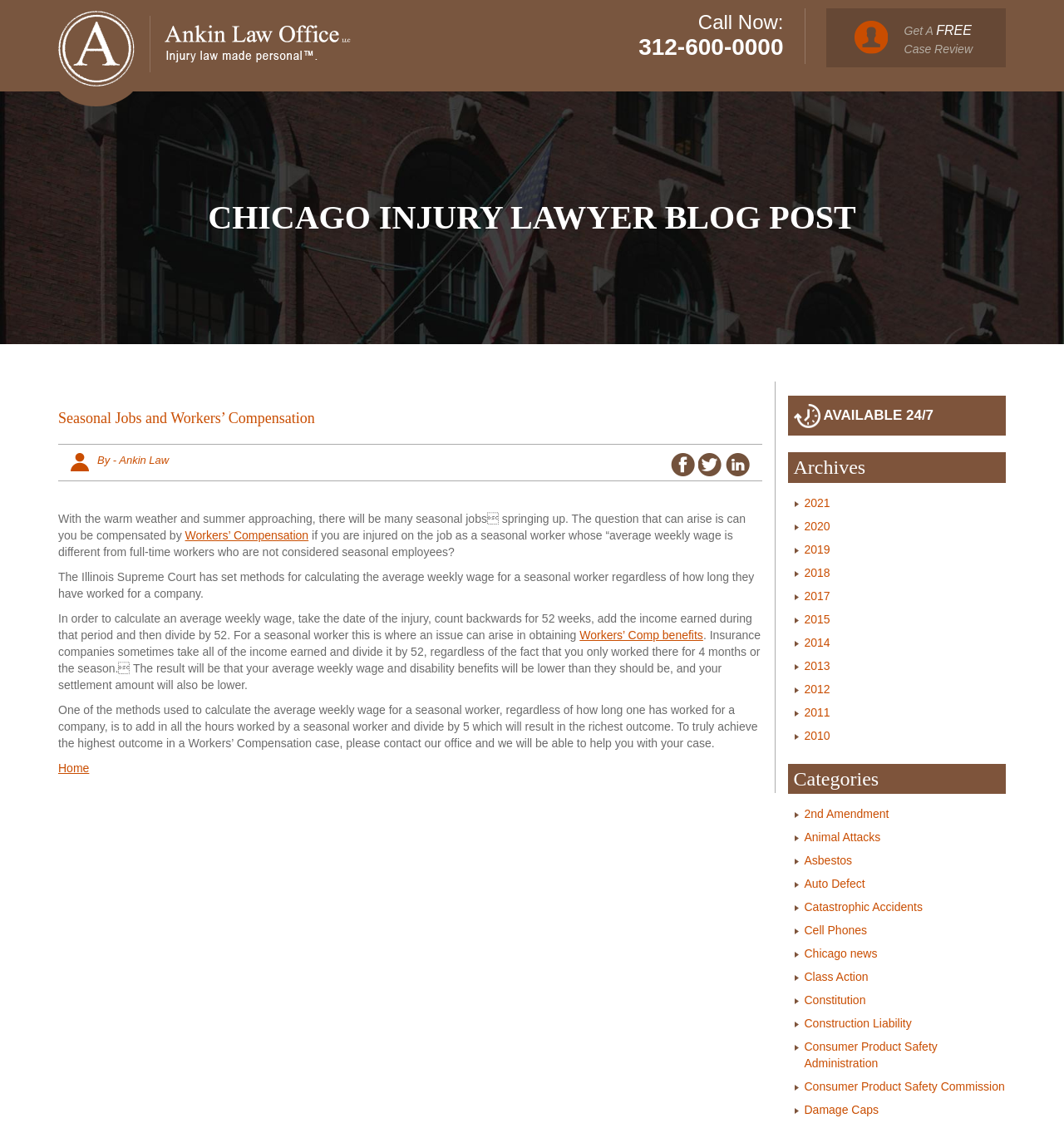Provide the bounding box coordinates for the UI element that is described as: "Cell Phones".

[0.756, 0.819, 0.815, 0.831]